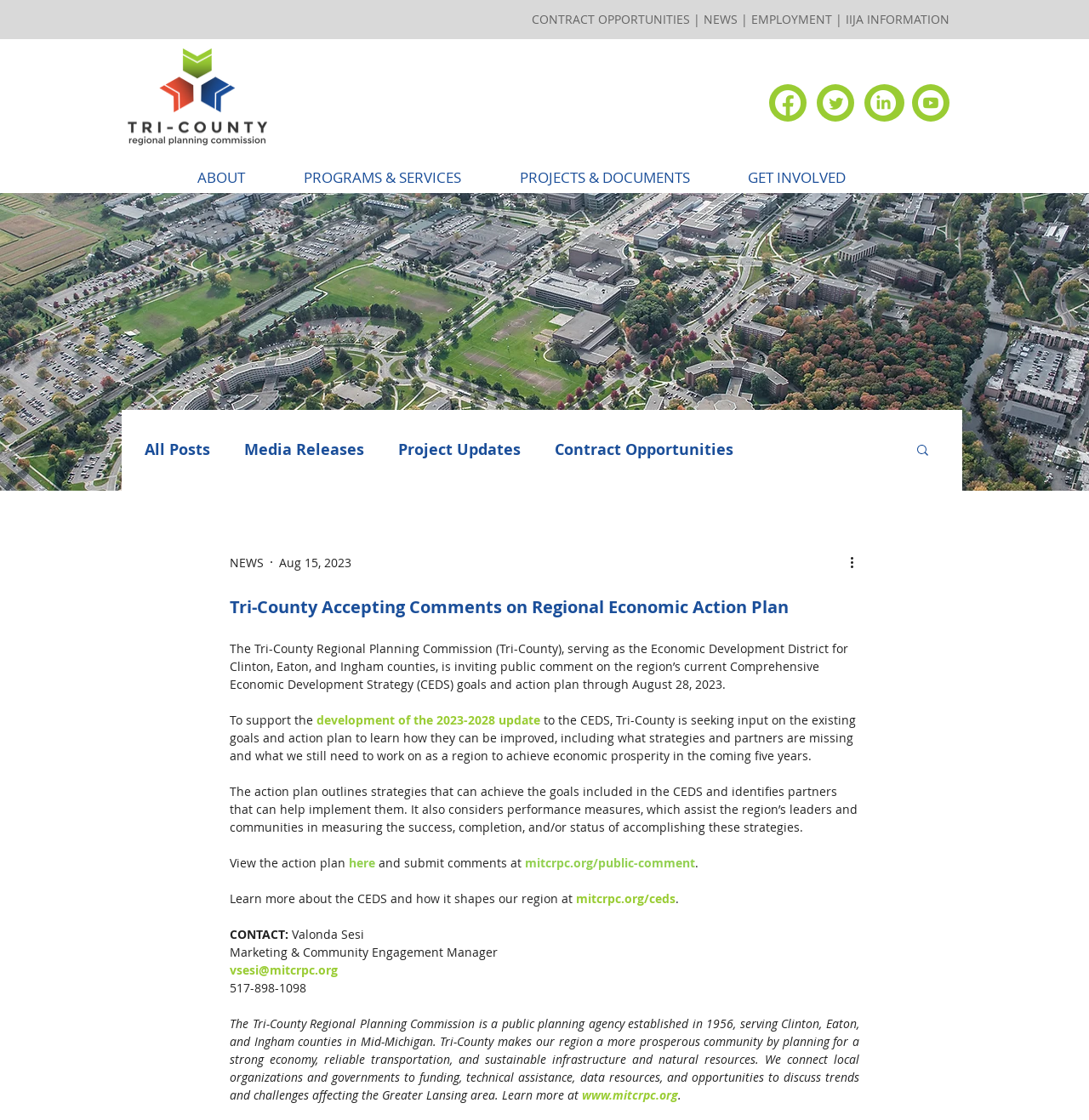Identify the bounding box for the UI element described as: "Environment". Ensure the coordinates are four float numbers between 0 and 1, formatted as [left, top, right, bottom].

[0.164, 0.513, 0.256, 0.532]